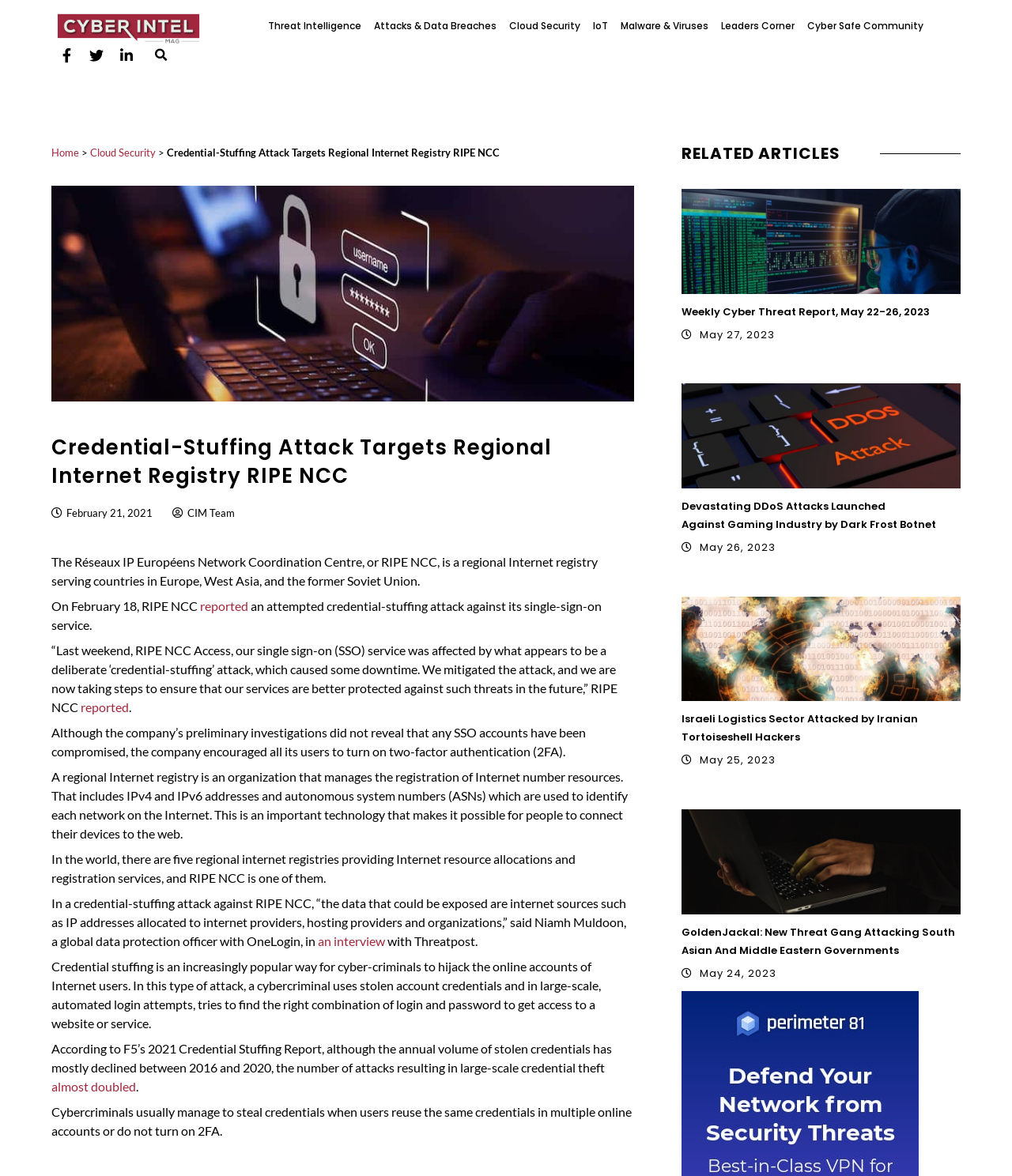Based on the image, give a detailed response to the question: What is the name of the organization that manages the registration of Internet number resources?

The answer can be found in the paragraph that explains what a regional Internet registry is, which is an organization that manages the registration of Internet number resources, including IPv4 and IPv6 addresses and autonomous system numbers (ASNs).